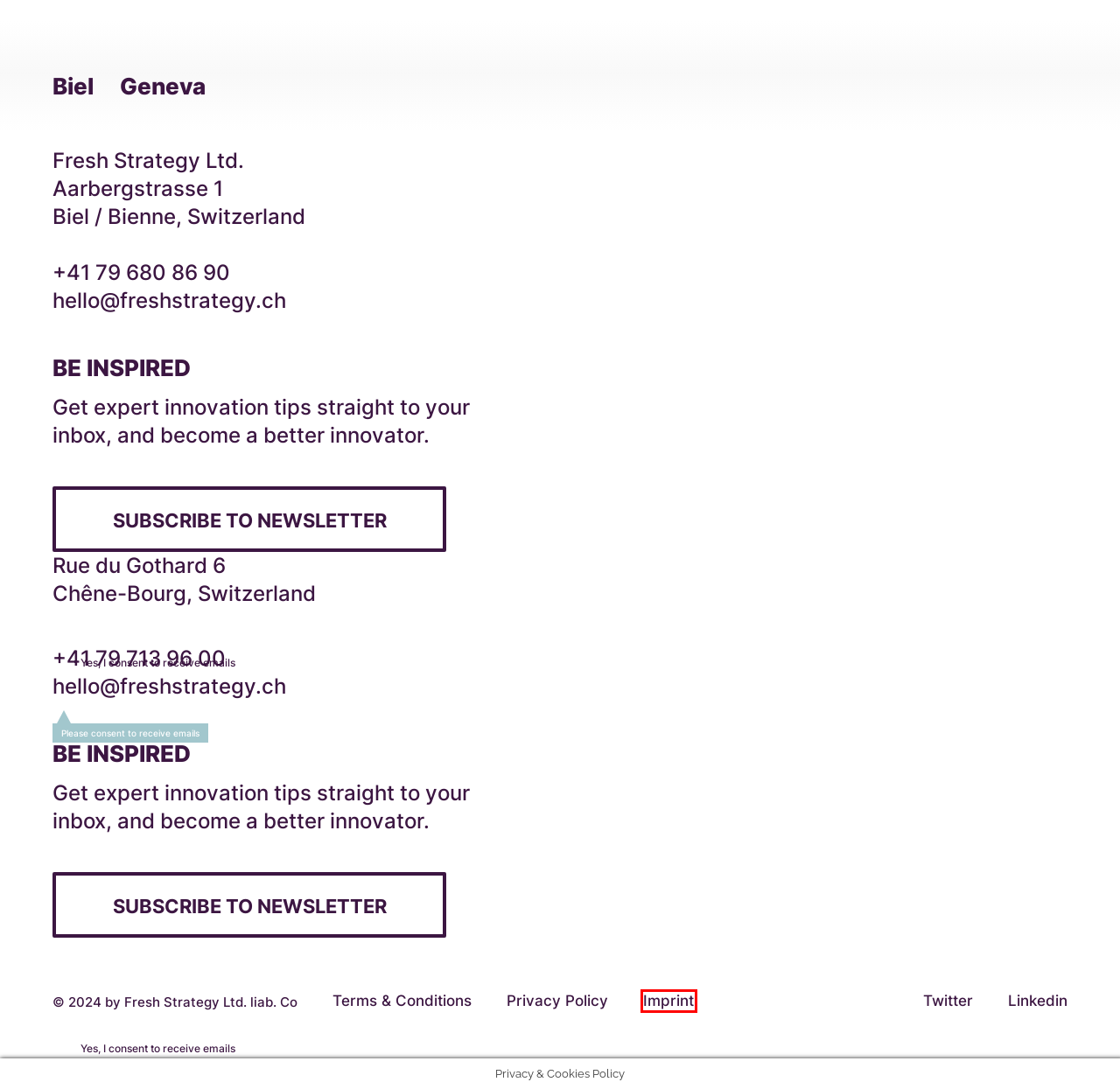Examine the screenshot of a webpage with a red bounding box around a specific UI element. Identify which webpage description best matches the new webpage that appears after clicking the element in the red bounding box. Here are the candidates:
A. Terms & Conditions - Fresh Strategy
B. Contact us - Fresh Strategy
C. Blog – Fresh Strategy
D. Fresh Strategy
E. Privacy Policy - Fresh Strategy
F. AI Journey: From Skeptic to Enthusiast | Stephanie Kioutsoukis
G. Text to Speech & AI Voice Generator | ElevenLabs
H. Imprint - Fresh Strategy

H